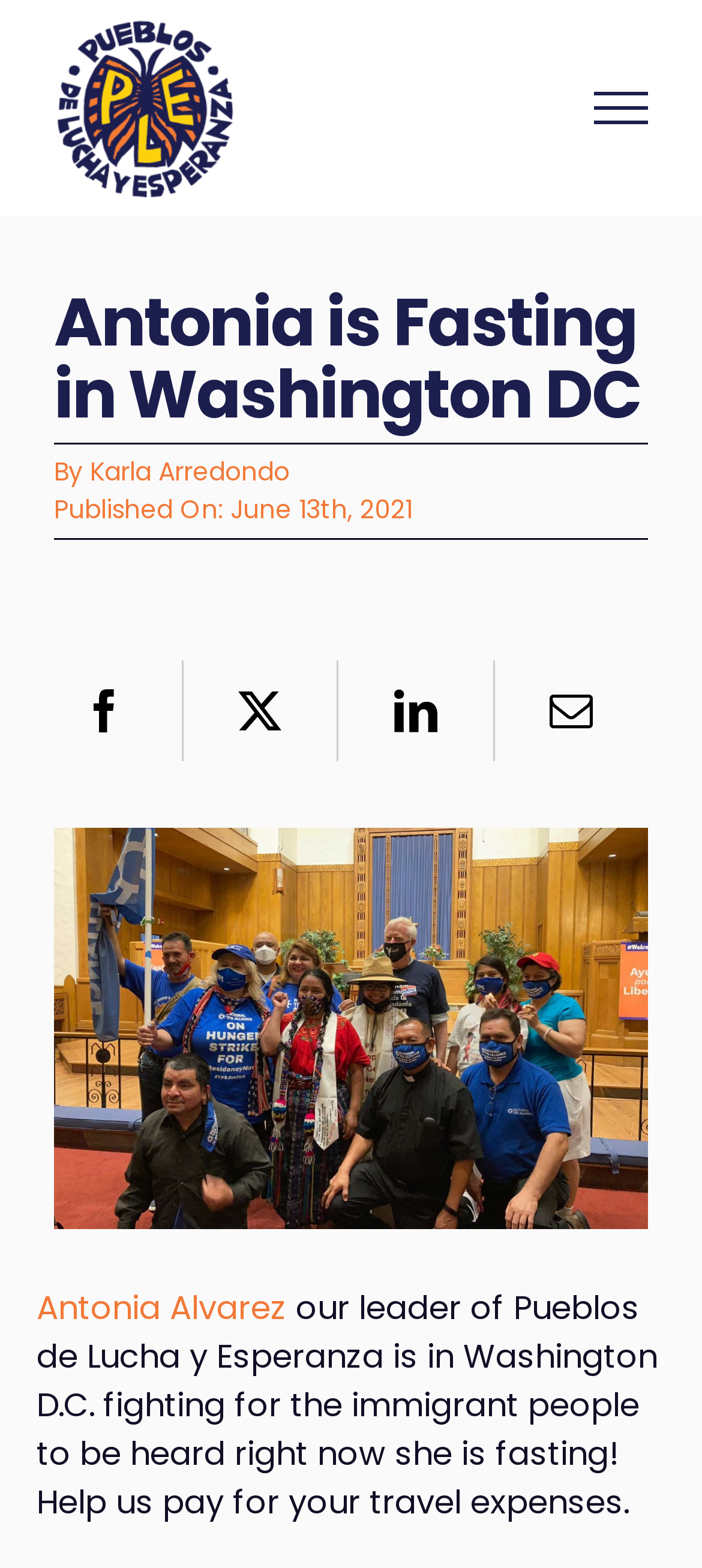Determine the bounding box coordinates of the element that should be clicked to execute the following command: "Learn more about Antonia Alvarez".

[0.052, 0.82, 0.408, 0.849]